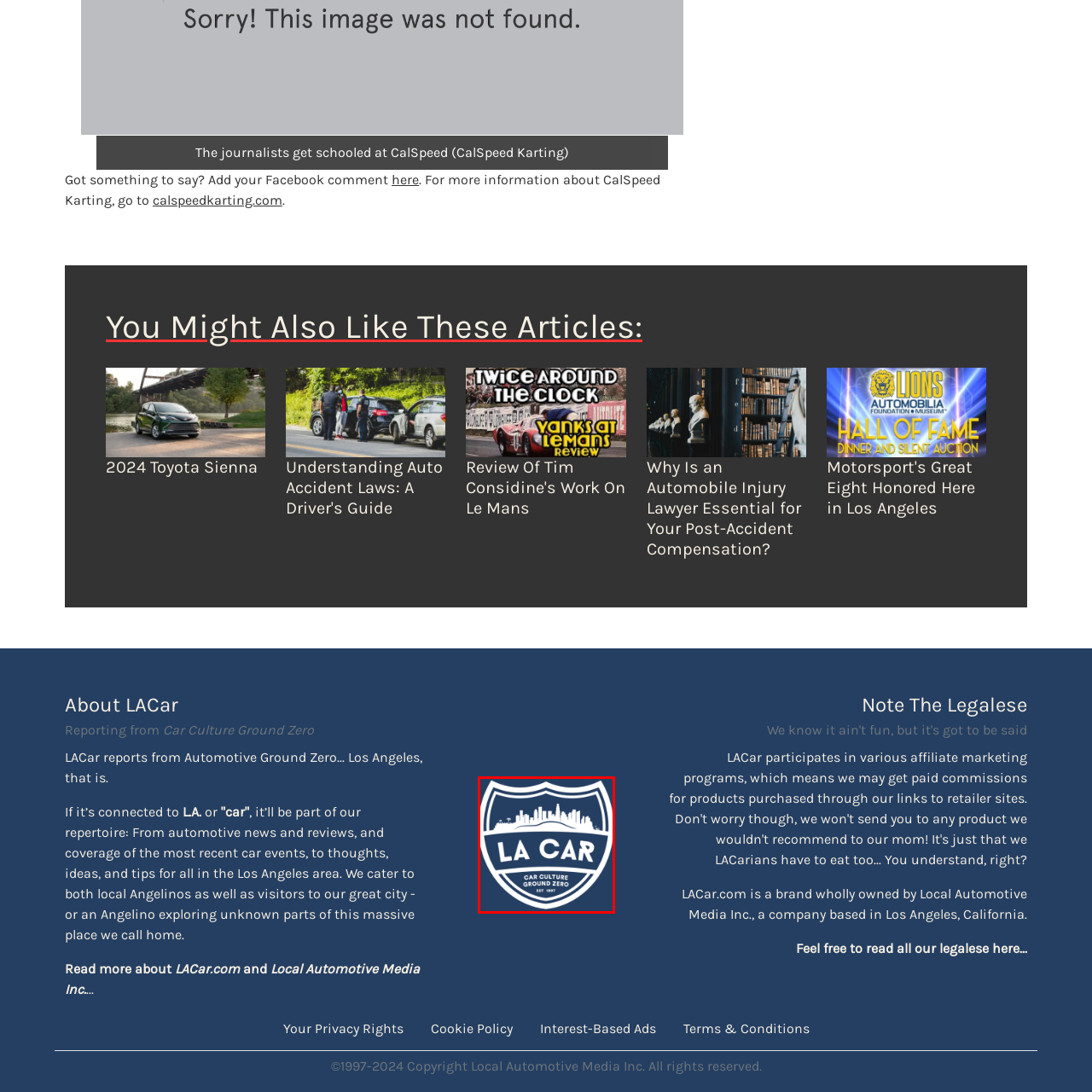Explain the image in the red bounding box with extensive details.

The image features the logo of LACar, a brand dedicated to car culture and automotive news. The logo is presented within a shield shape and prominently displays the text "LA CAR," emphasizing its connection to Los Angeles. Above the text is a silhouette of the iconic Los Angeles skyline, representing the heart of the automotive scene in the city. Below, a banner reads “CAR CULTURE GROUND ZERO,” signifying the brand's focus on the rich automotive heritage of Los Angeles, established in 1997. The logo's blue backdrop enhances its visibility, making it a recognizable symbol for car enthusiasts and the community in the automotive media landscape.